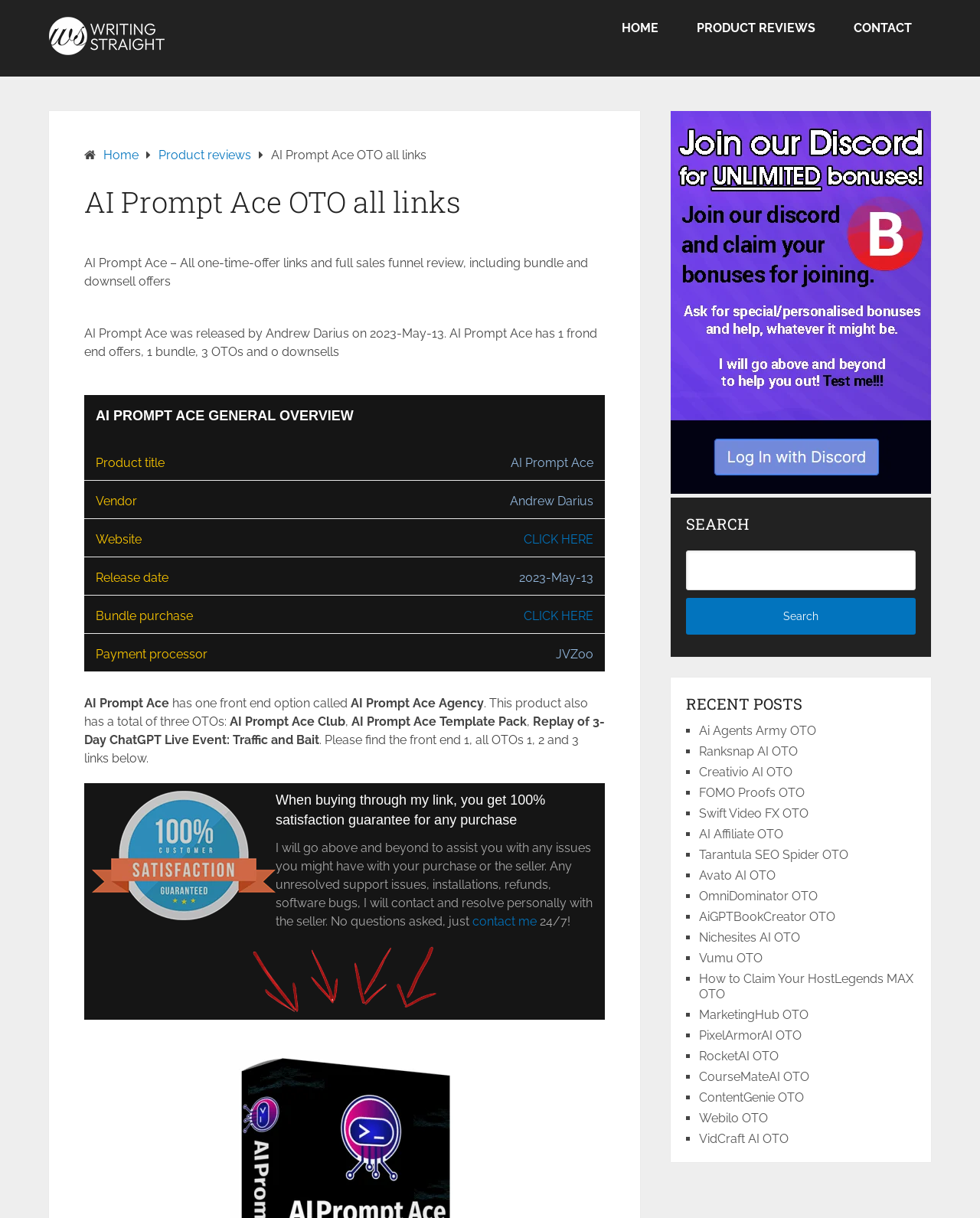How many recent posts are listed on the webpage?
Give a detailed response to the question by analyzing the screenshot.

The webpage has a section called 'RECENT POSTS' that lists 14 recent posts, each with a link to the post.